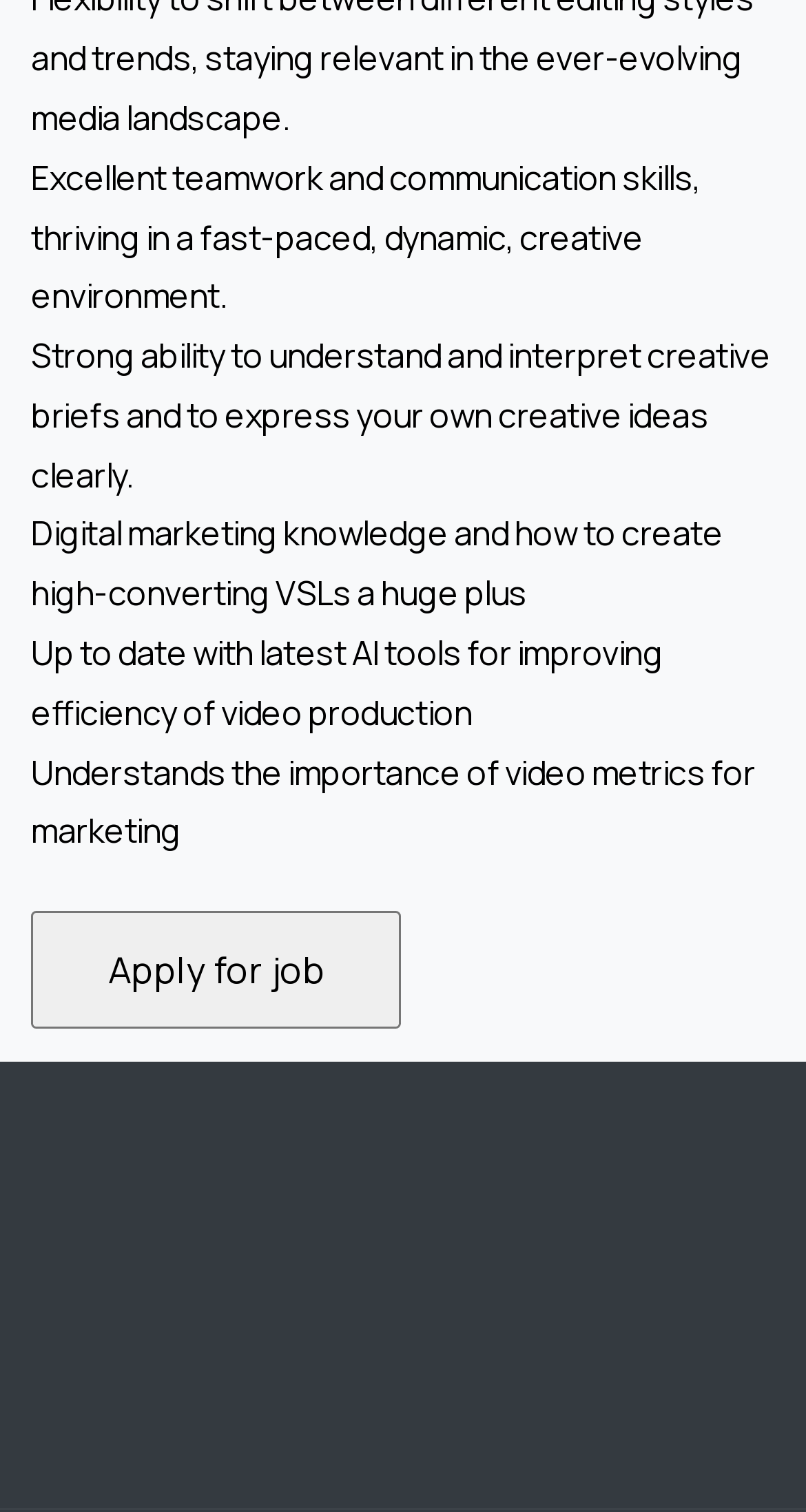Given the webpage screenshot, identify the bounding box of the UI element that matches this description: "value="Apply for job"".

[0.038, 0.603, 0.498, 0.68]